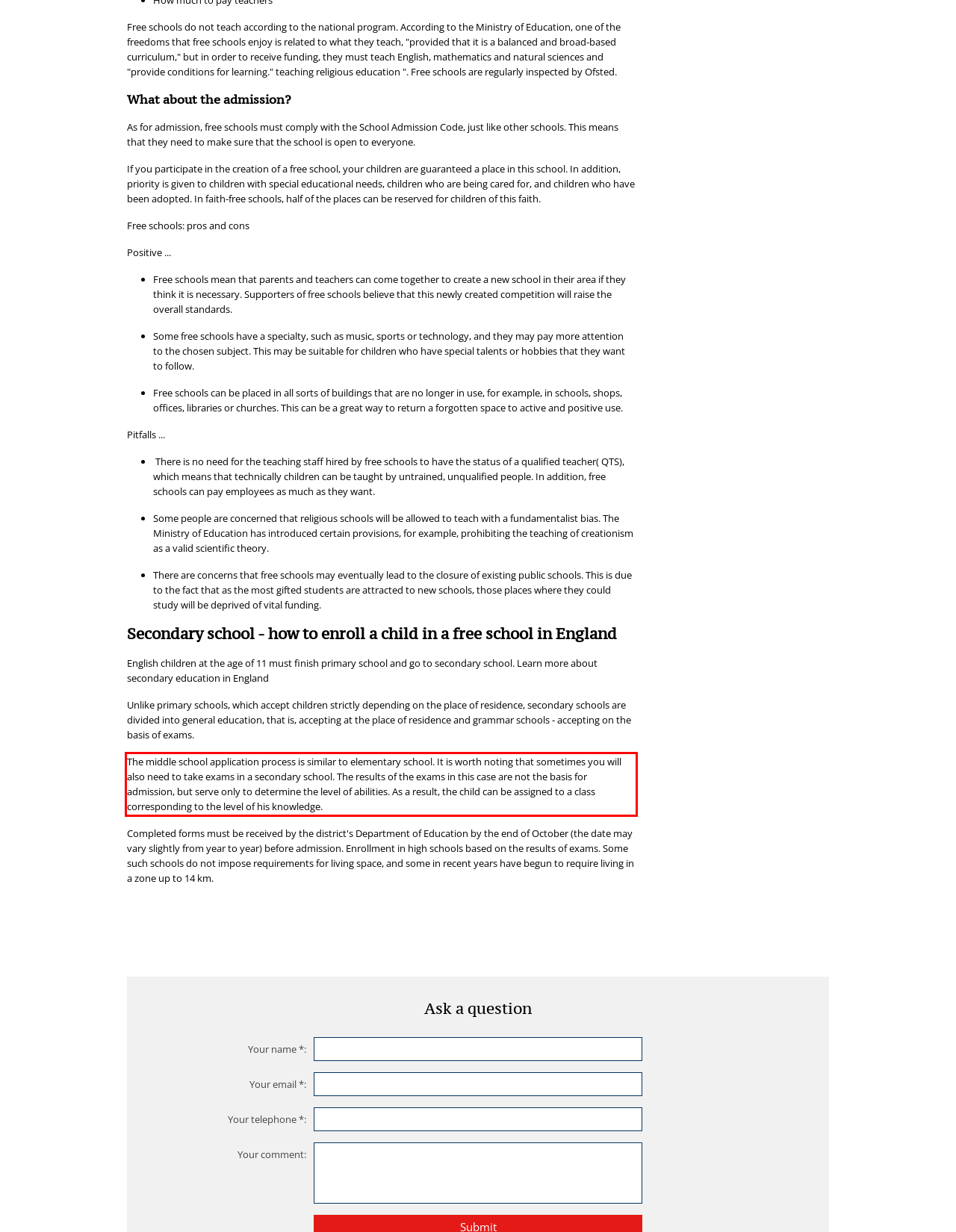Analyze the red bounding box in the provided webpage screenshot and generate the text content contained within.

The middle school application process is similar to elementary school. It is worth noting that sometimes you will also need to take exams in a secondary school. The results of the exams in this case are not the basis for admission, but serve only to determine the level of abilities. As a result, the child can be assigned to a class corresponding to the level of his knowledge.